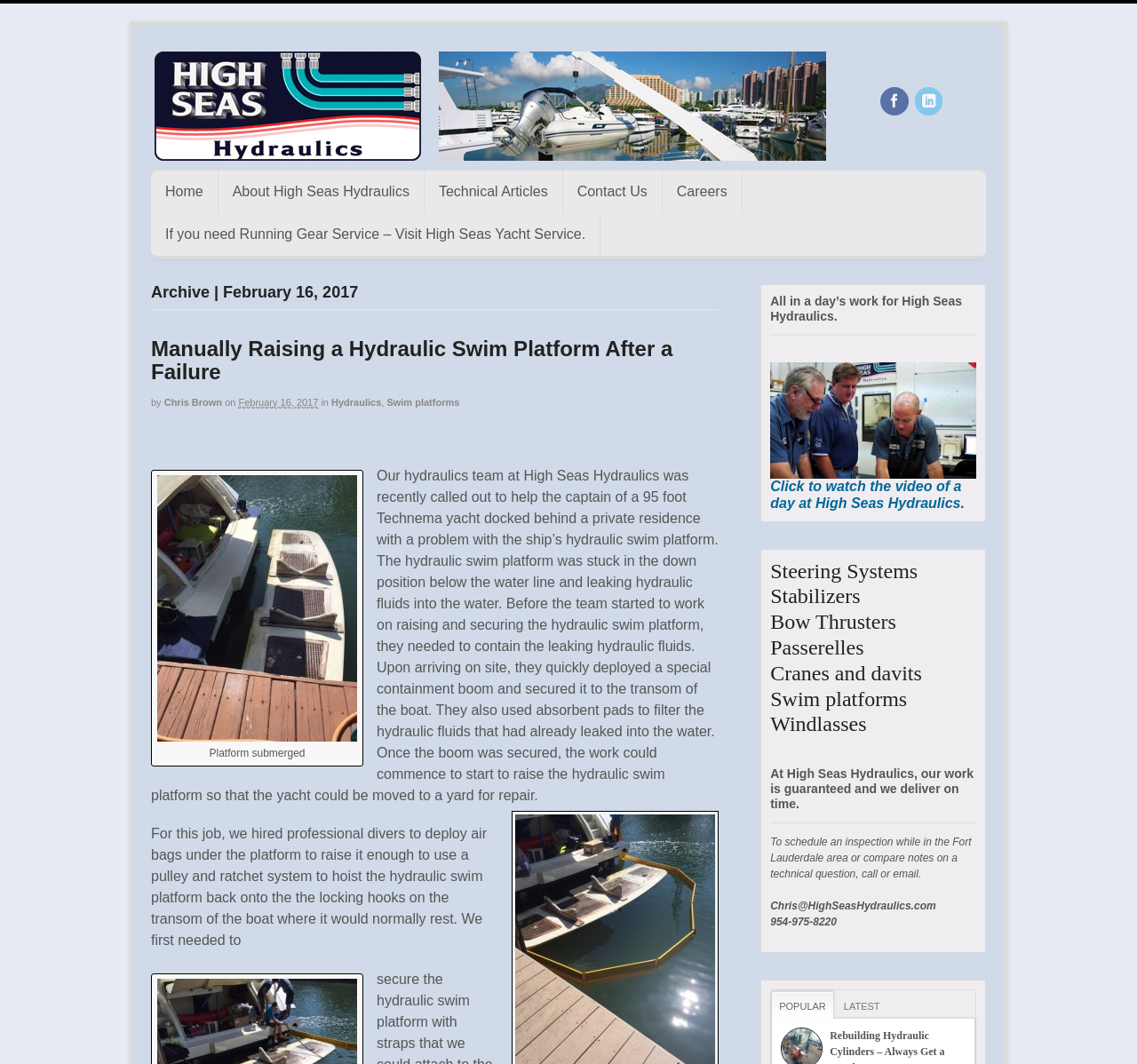Given the content of the image, can you provide a detailed answer to the question?
What is the purpose of the containment boom?

The purpose of the containment boom can be inferred from the text 'Before the team started to work on raising and securing the hydraulic swim platform, they needed to contain the leaking hydraulic fluids. Upon arriving on site, they quickly deployed a special containment boom and secured it to the transom of the boat.' The containment boom is used to prevent the spread of hydraulic fluids that had leaked into the water.